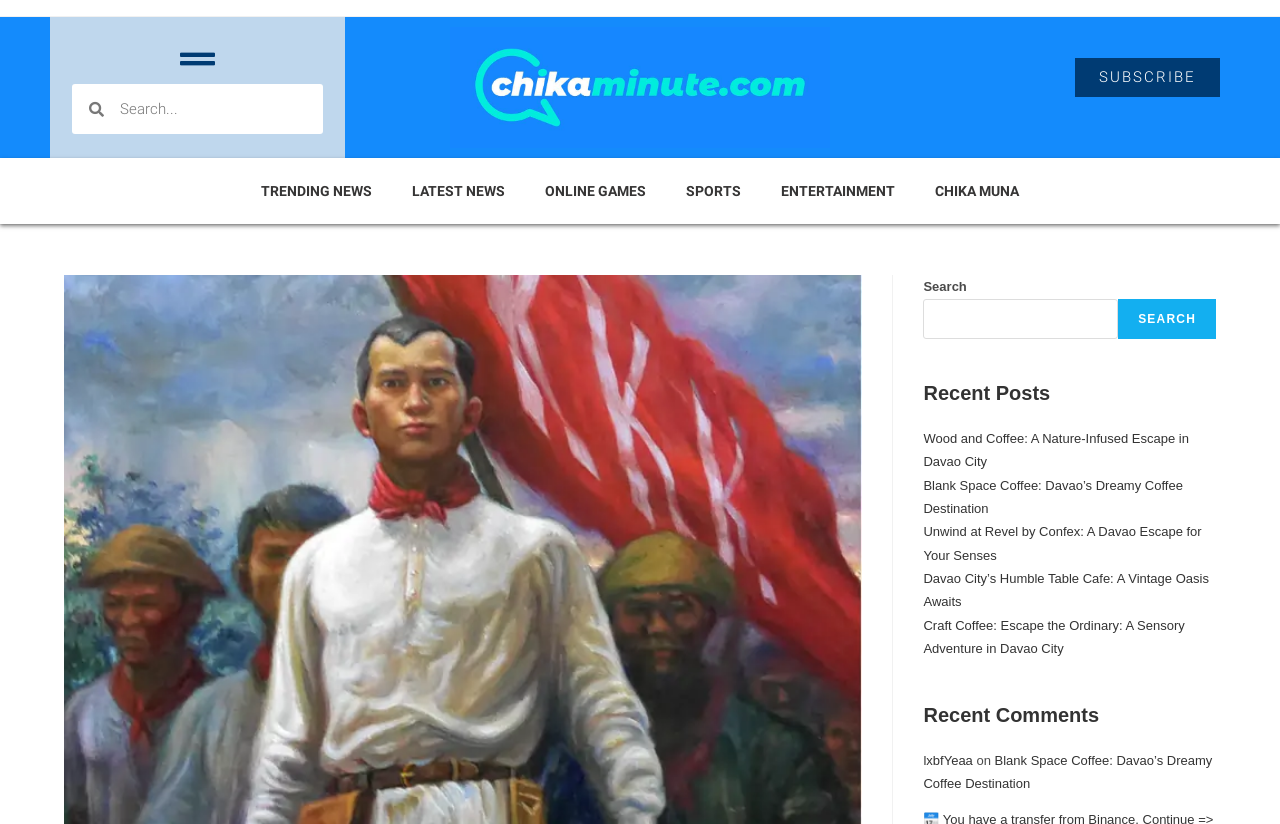Find the bounding box coordinates of the element you need to click on to perform this action: 'Visit chikaminute.com'. The coordinates should be represented by four float values between 0 and 1, in the format [left, top, right, bottom].

[0.352, 0.033, 0.648, 0.18]